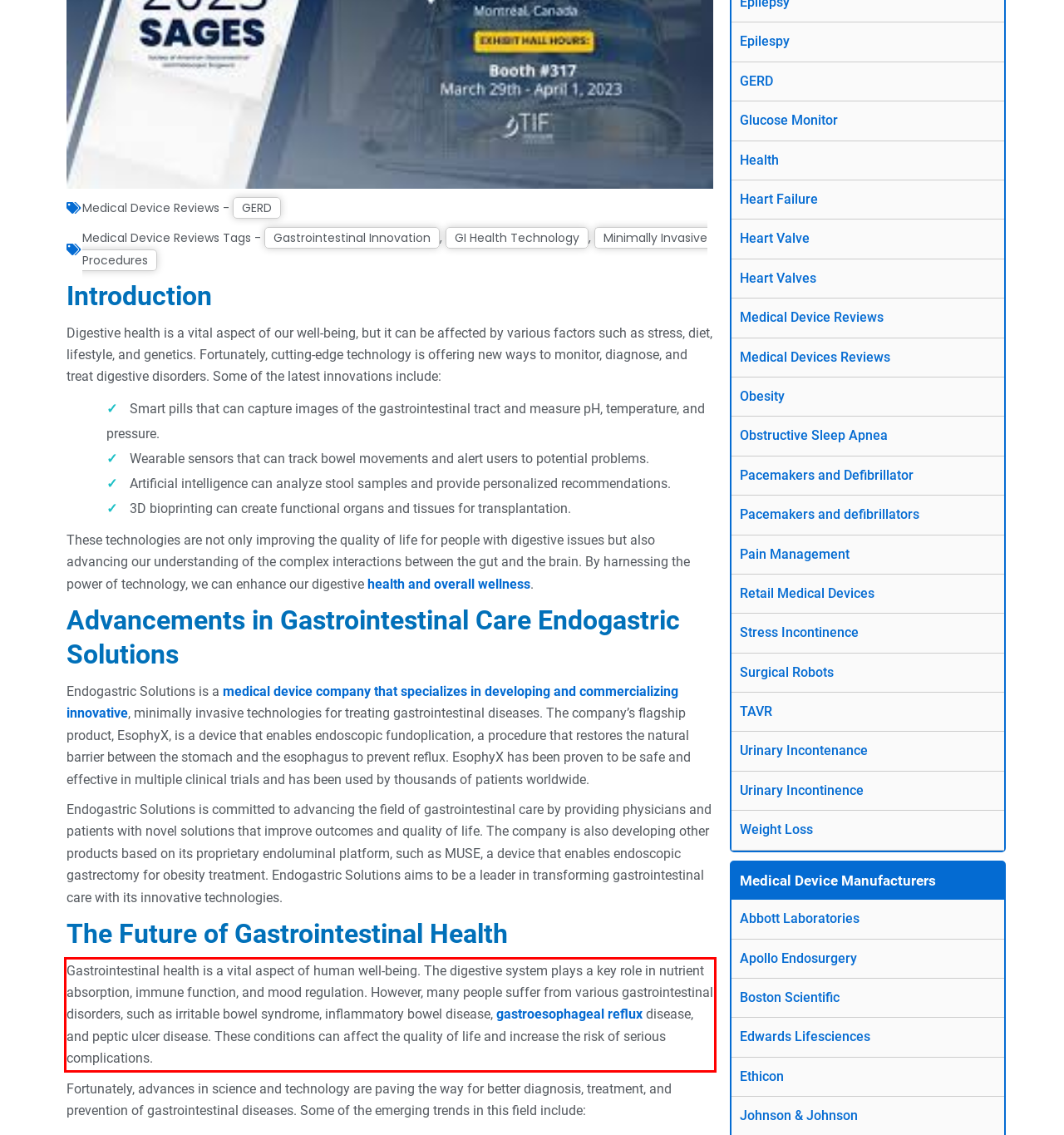Using the provided screenshot, read and generate the text content within the red-bordered area.

Gastrointestinal health is a vital aspect of human well-being. The digestive system plays a key role in nutrient absorption, immune function, and mood regulation. However, many people suffer from various gastrointestinal disorders, such as irritable bowel syndrome, inflammatory bowel disease, gastroesophageal reflux disease, and peptic ulcer disease. These conditions can affect the quality of life and increase the risk of serious complications.